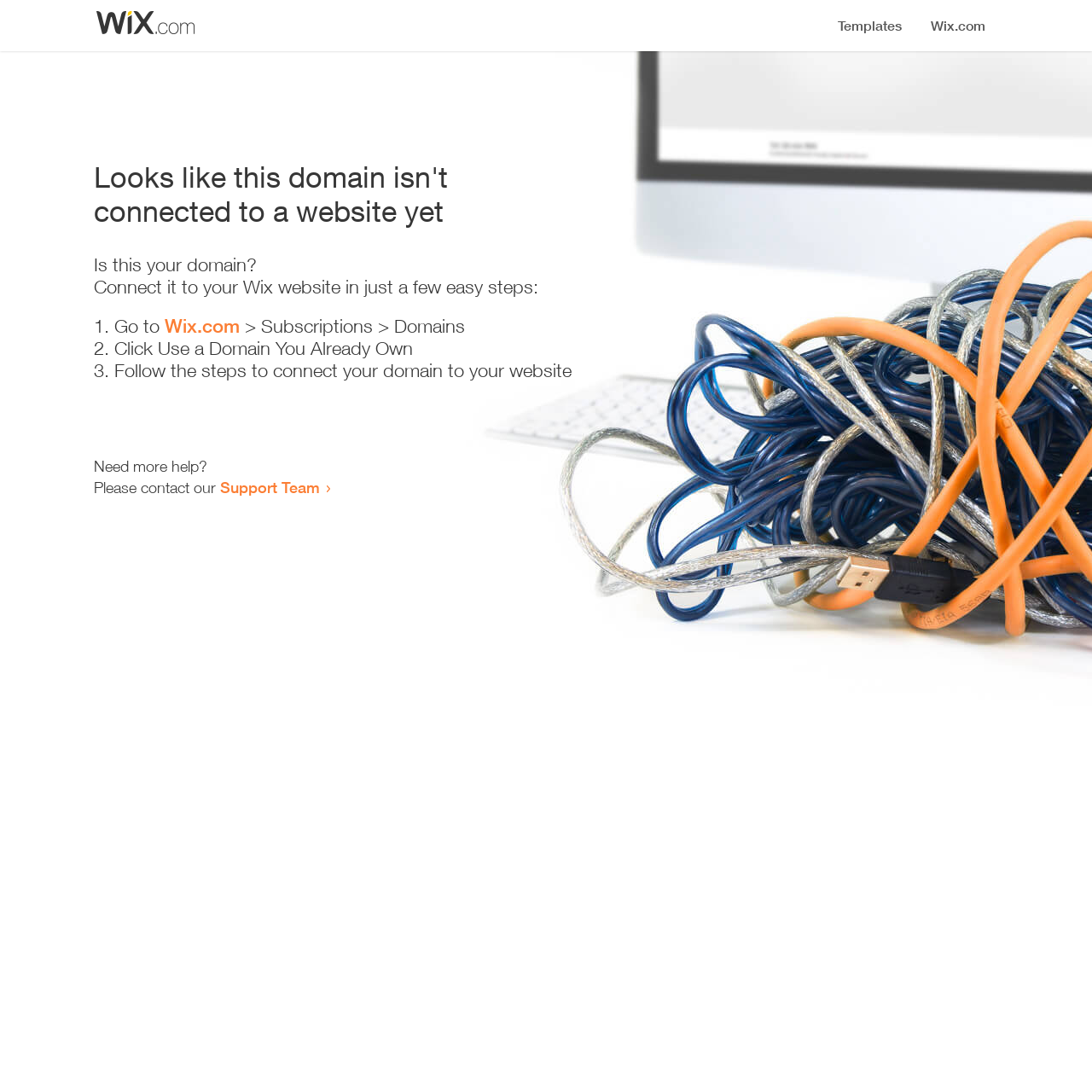Based on the element description: "Support Team", identify the bounding box coordinates for this UI element. The coordinates must be four float numbers between 0 and 1, listed as [left, top, right, bottom].

[0.202, 0.438, 0.293, 0.455]